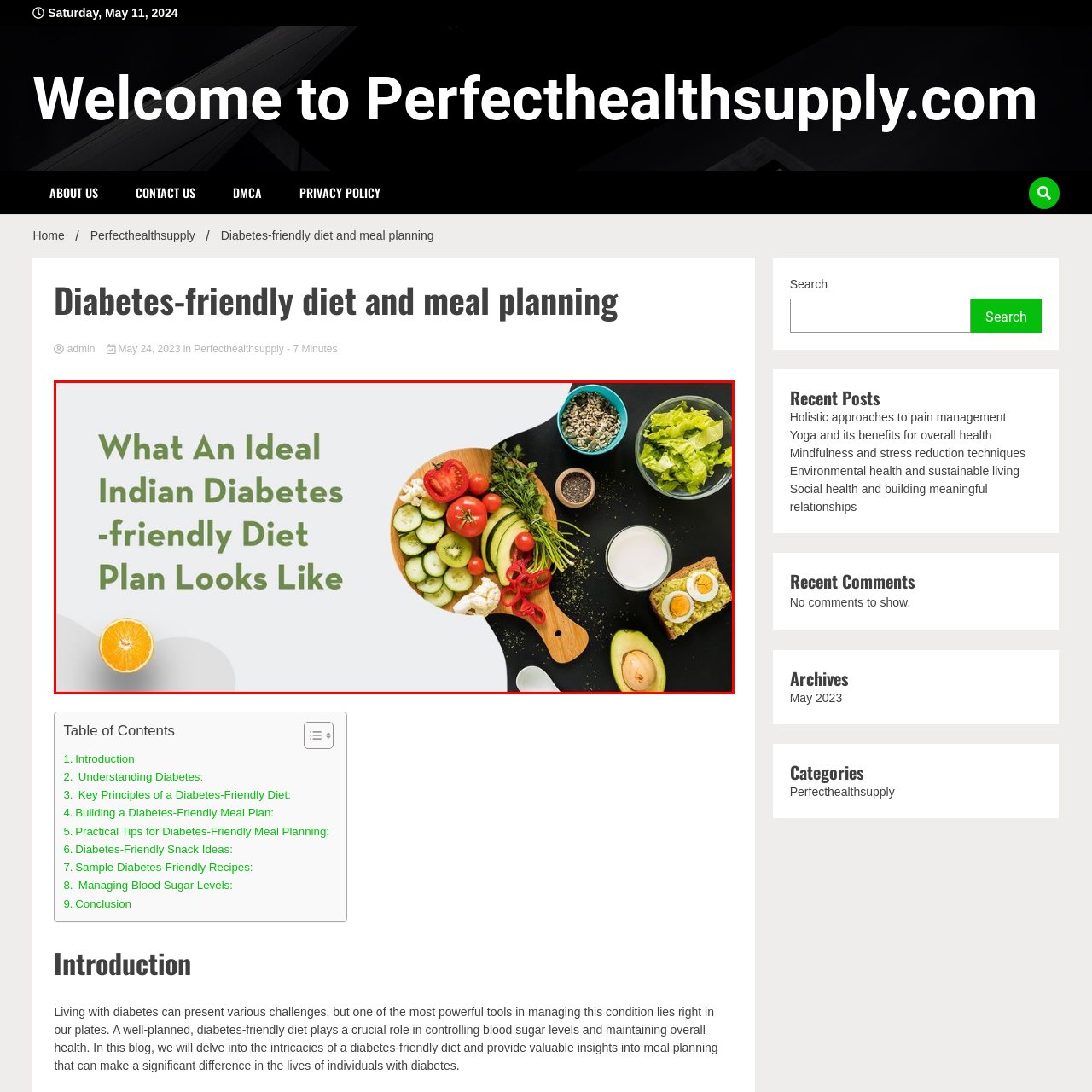Look closely at the image within the red bounding box, What is the fruit in the lower corner? Respond with a single word or short phrase.

Orange